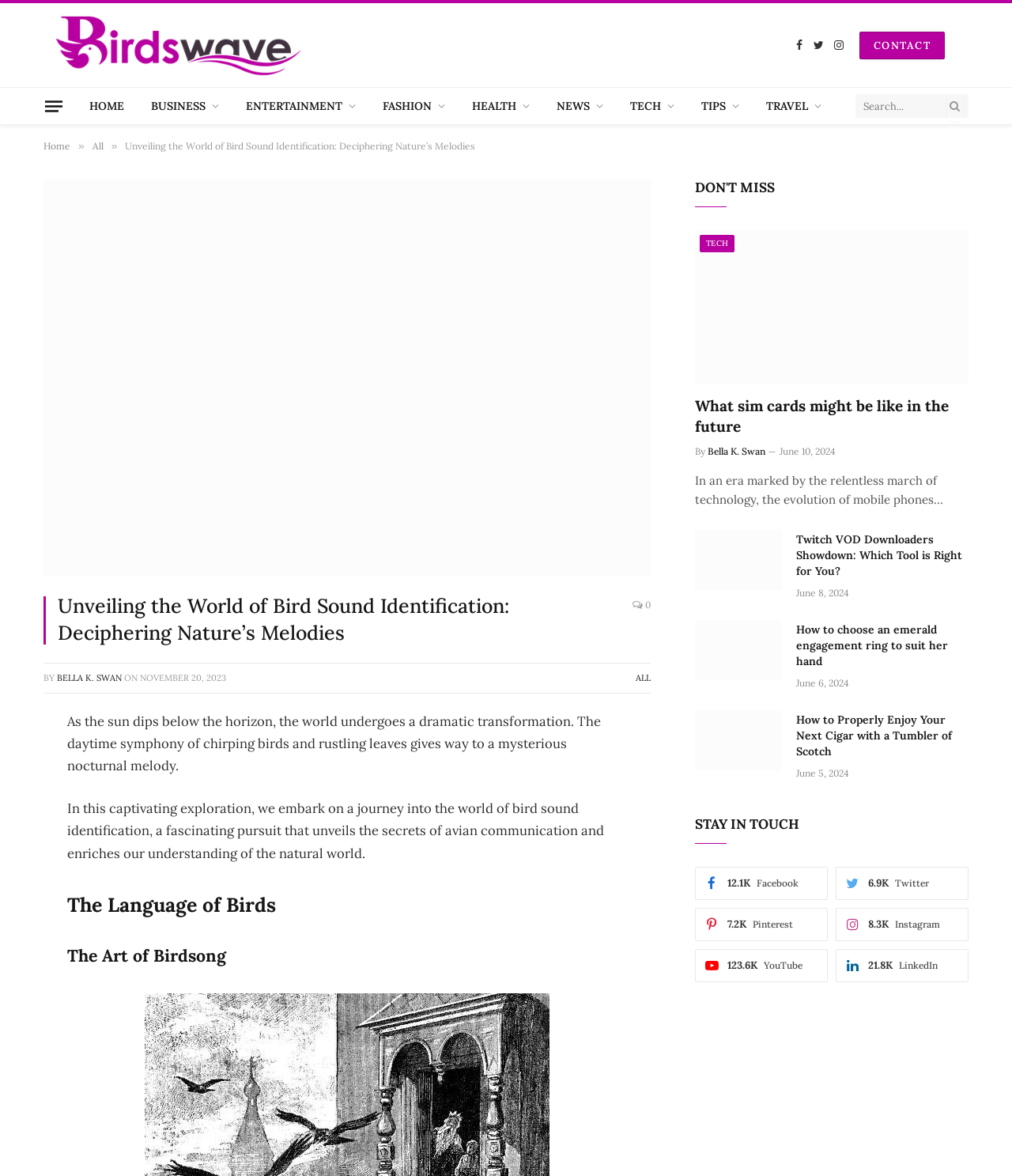Using the information in the image, could you please answer the following question in detail:
What is the type of ring being discussed in the article 'How to choose an emerald engagement ring to suit her hand'?

I found the type of ring by looking at the article title, where it says 'How to choose an emerald engagement ring to suit her hand'.